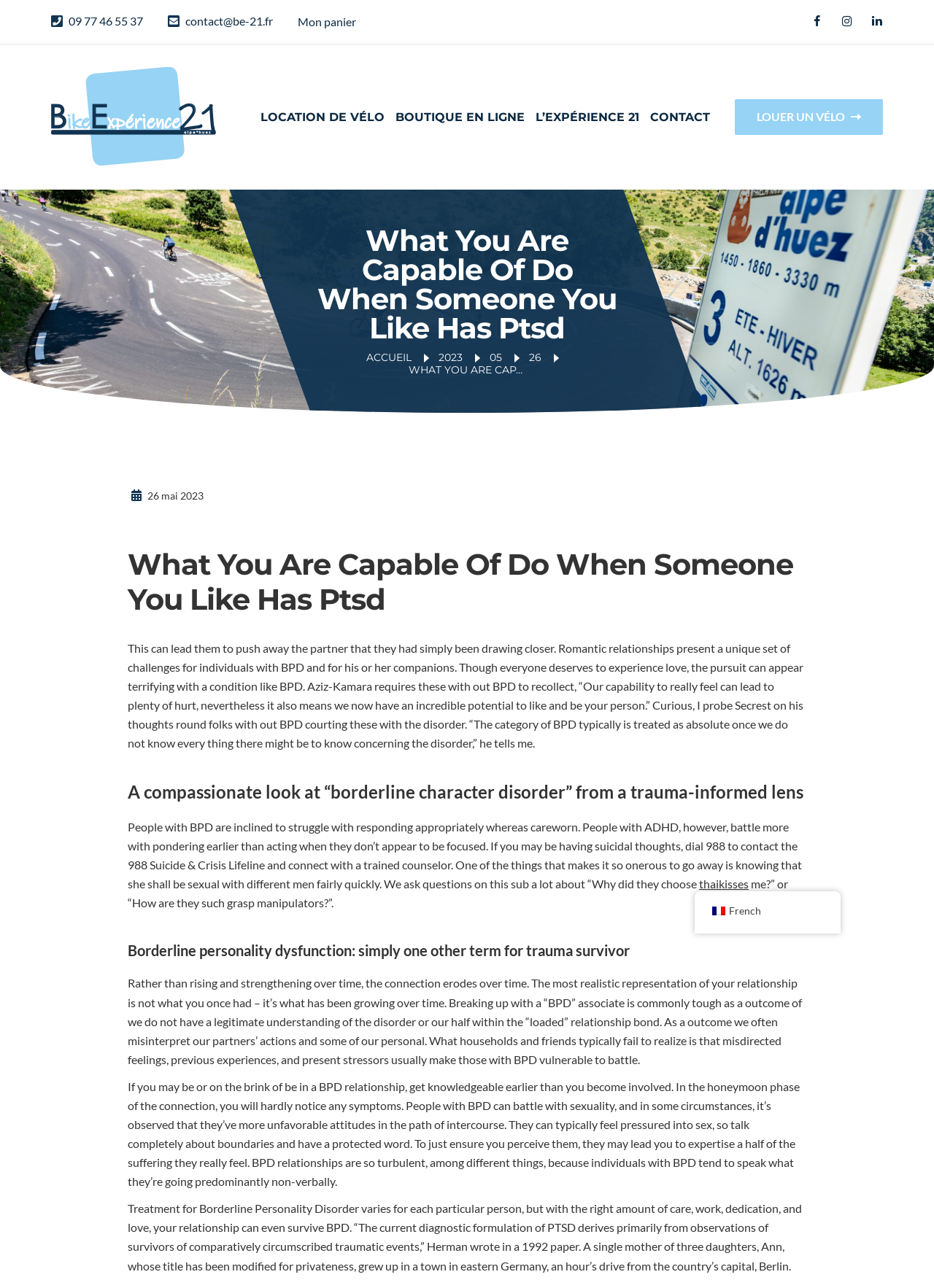Determine the bounding box coordinates of the clickable element to achieve the following action: 'Click the 'BOUTIQUE EN LIGNE' link'. Provide the coordinates as four float values between 0 and 1, formatted as [left, top, right, bottom].

[0.423, 0.075, 0.562, 0.107]